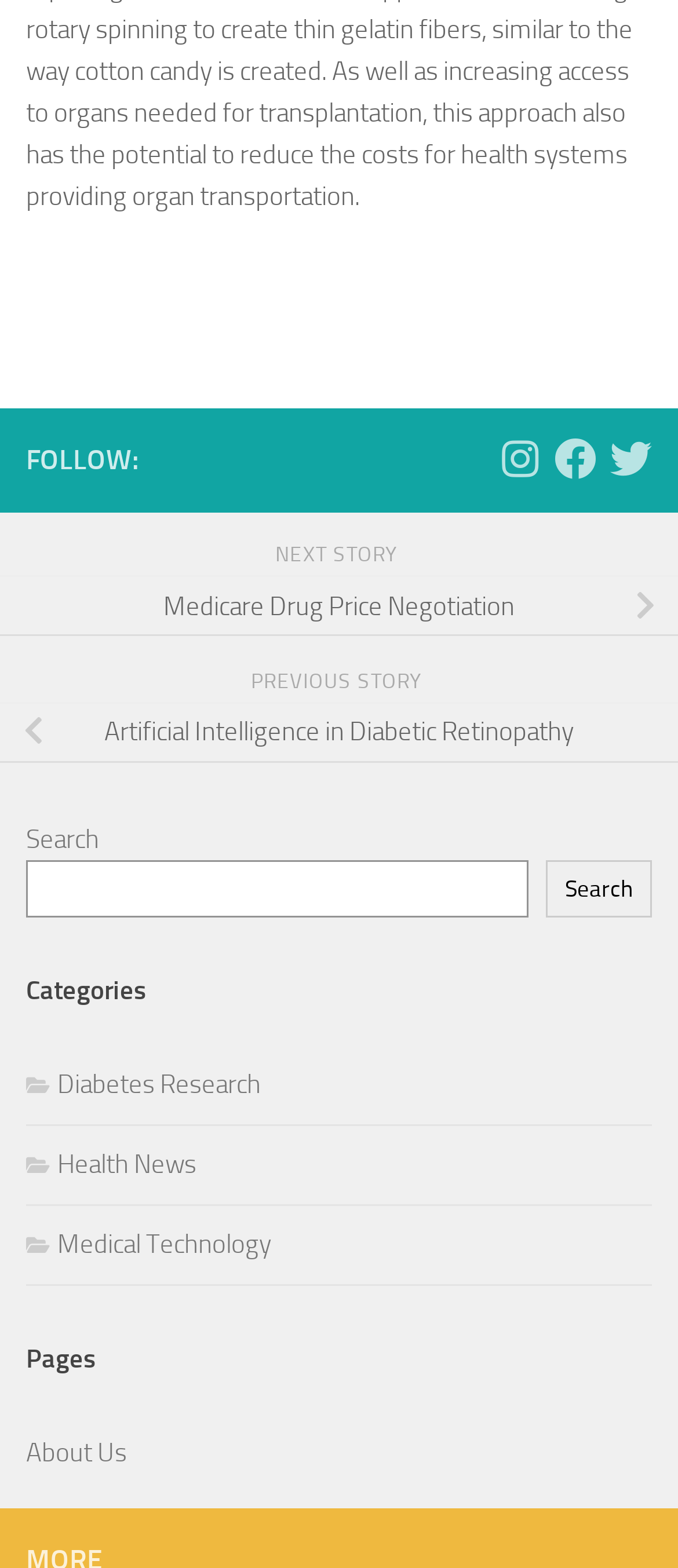Provide a brief response to the question below using one word or phrase:
What is the function of the 'NEXT STORY' button?

To navigate to next story